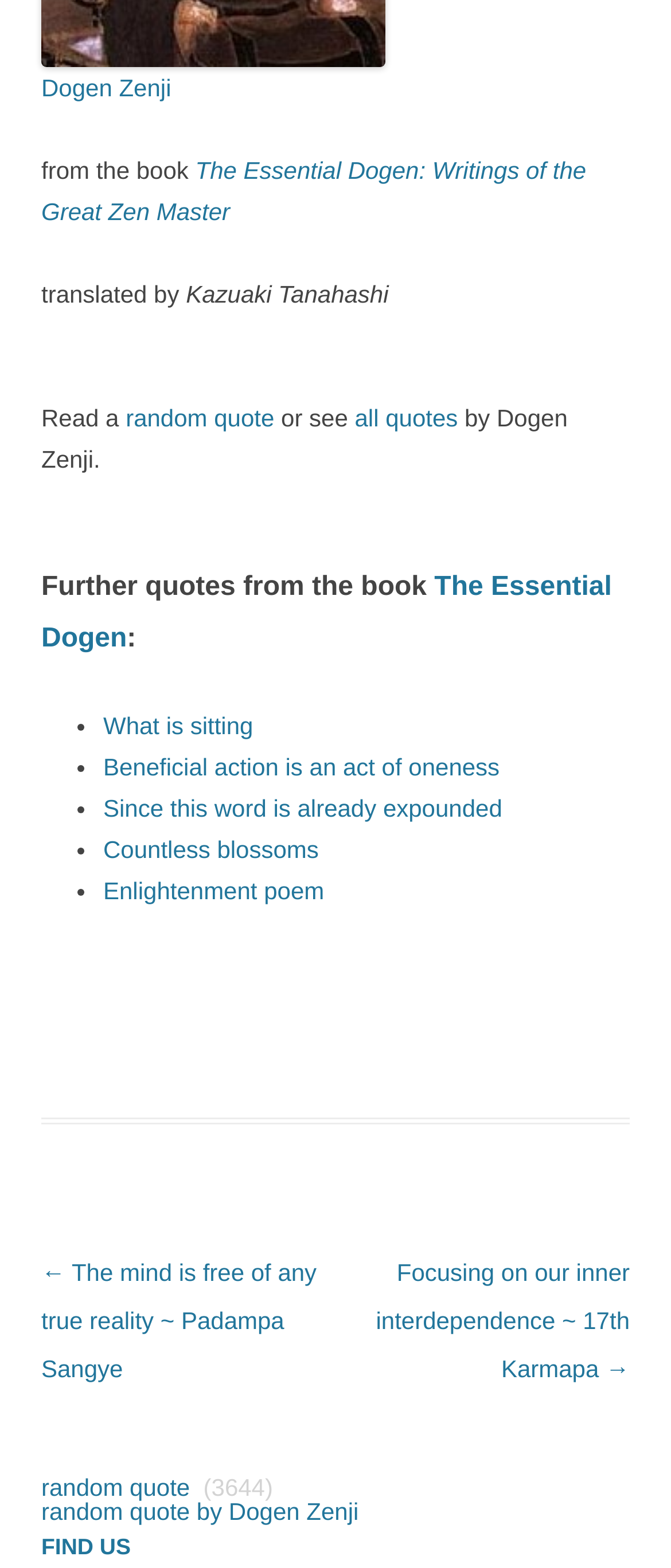Respond concisely with one word or phrase to the following query:
What is the title of the book?

The Essential Dogen